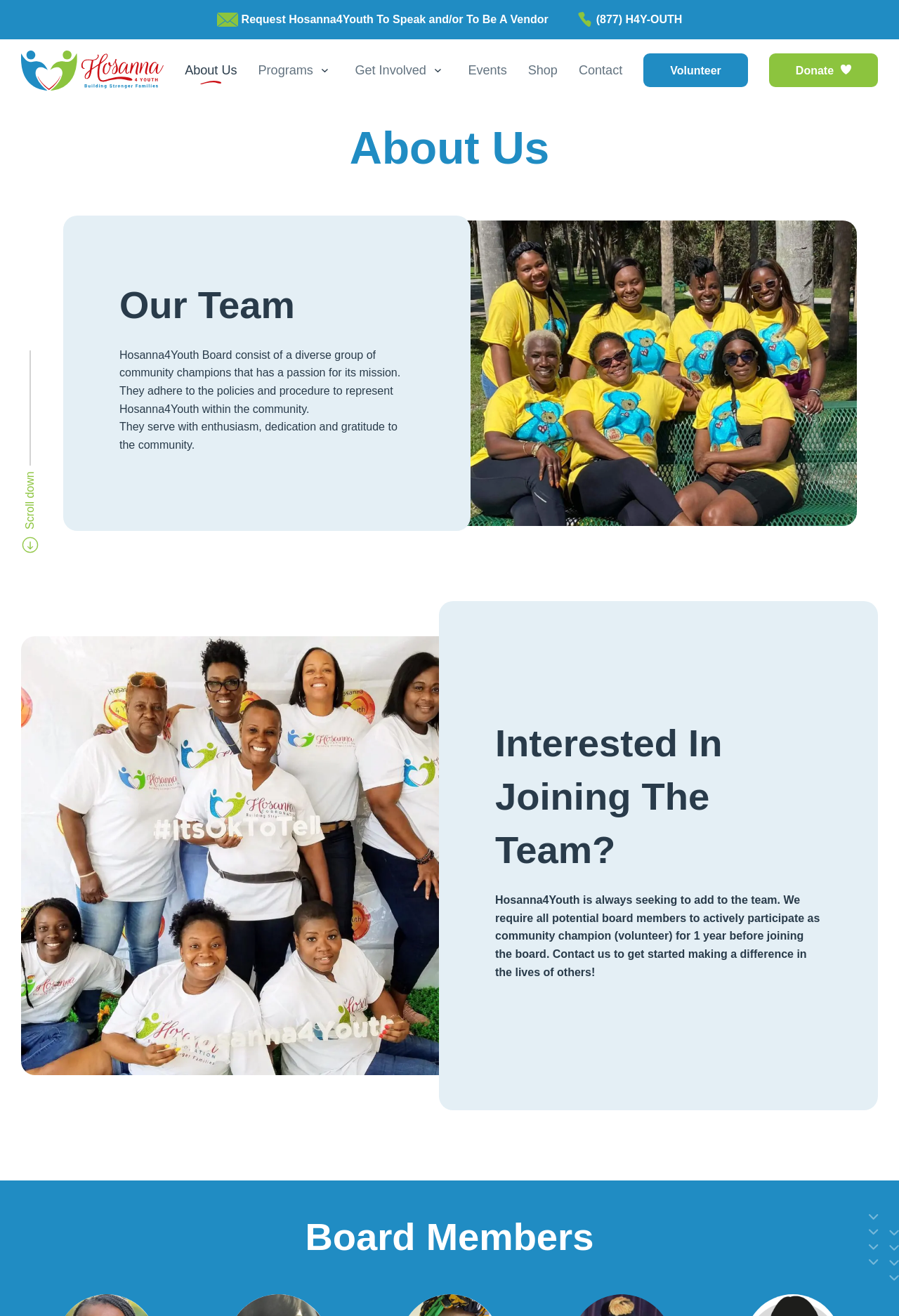Please identify the bounding box coordinates of where to click in order to follow the instruction: "Call (877) H4Y-OUTH".

[0.663, 0.01, 0.759, 0.019]